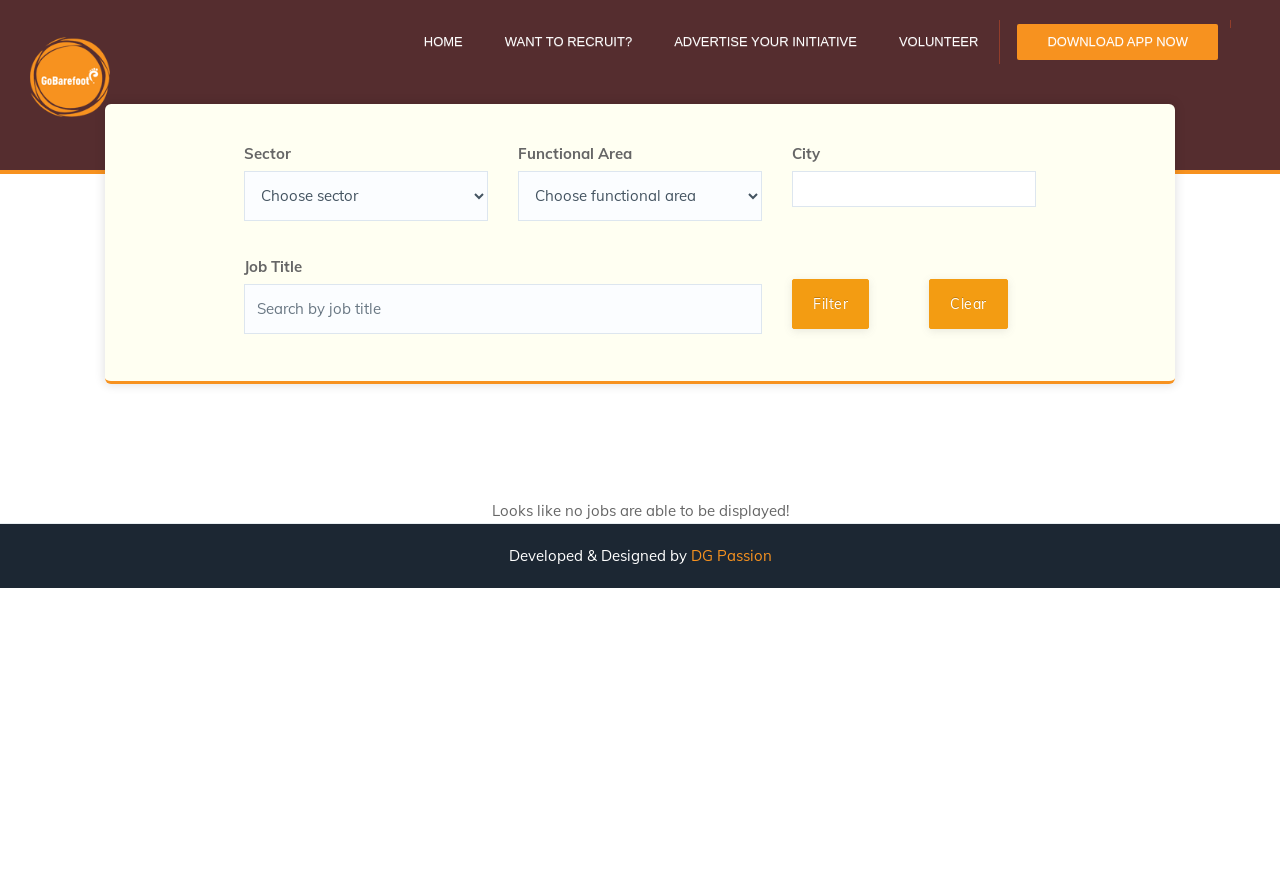Write an extensive caption that covers every aspect of the webpage.

The webpage is a job search platform with the title "Latest Jobs | Gobarefoot". At the top, there are several links, including "DOWNLOAD APP NOW", "HOME", "WANT TO RECRUIT?", "ADVERTISE YOUR INITIATIVE", and "VOLUNTEER", aligned horizontally across the page. 

Below these links, there are three sections with labels "Sector", "Functional Area", and "City", each accompanied by a dropdown menu or a text box for user input. To the right of these sections, there is a "Job Title" label with a text box for searching by job title. 

Underneath these input fields, there are two buttons, "Filter" and "Clear", positioned side by side. 

Further down the page, there is a message "Looks like no jobs are able to be displayed!", indicating that no job listings are currently available. 

At the bottom of the page, there is a footer section with a credit line "Developed & Designed by" followed by a link to "DG Passion".